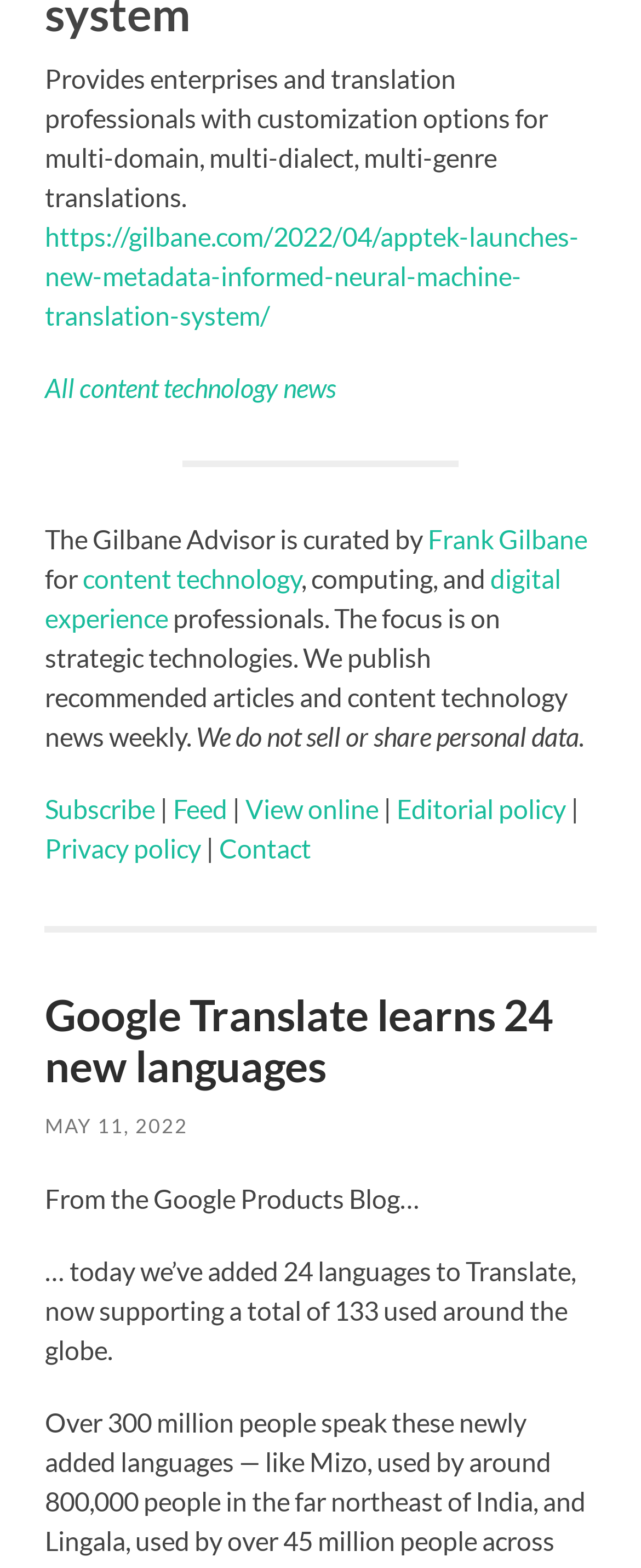What is the focus of the Gilbane Advisor?
Answer with a single word or phrase by referring to the visual content.

strategic technologies